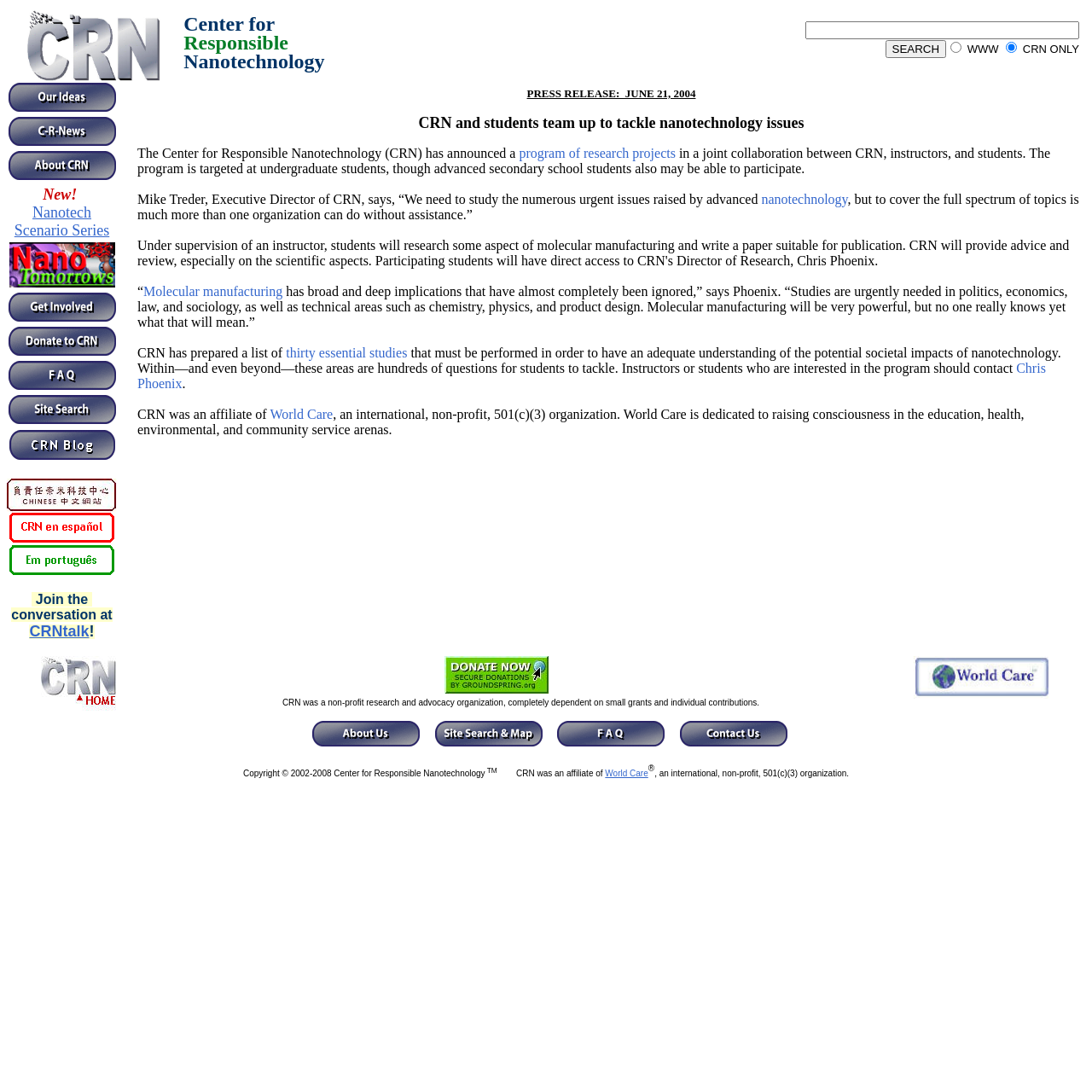Determine the bounding box coordinates of the target area to click to execute the following instruction: "contact Chris Phoenix."

[0.126, 0.33, 0.958, 0.358]